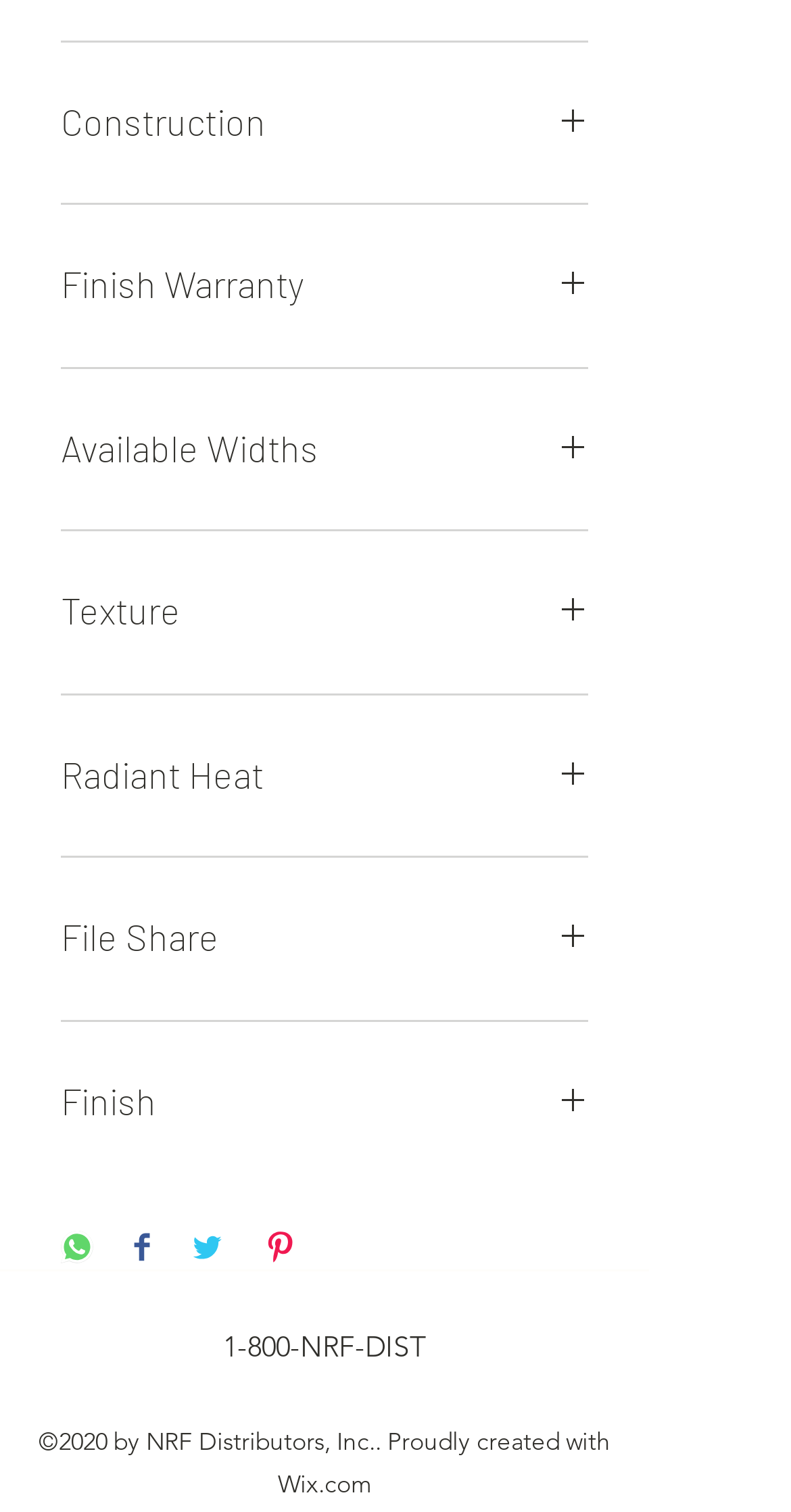What is the copyright information at the bottom of the webpage?
Could you give a comprehensive explanation in response to this question?

I found a StaticText element at the bottom of the webpage with the content '©2020 by NRF Distributors, Inc.. Proudly created with Wix.com', which appears to be the copyright information.